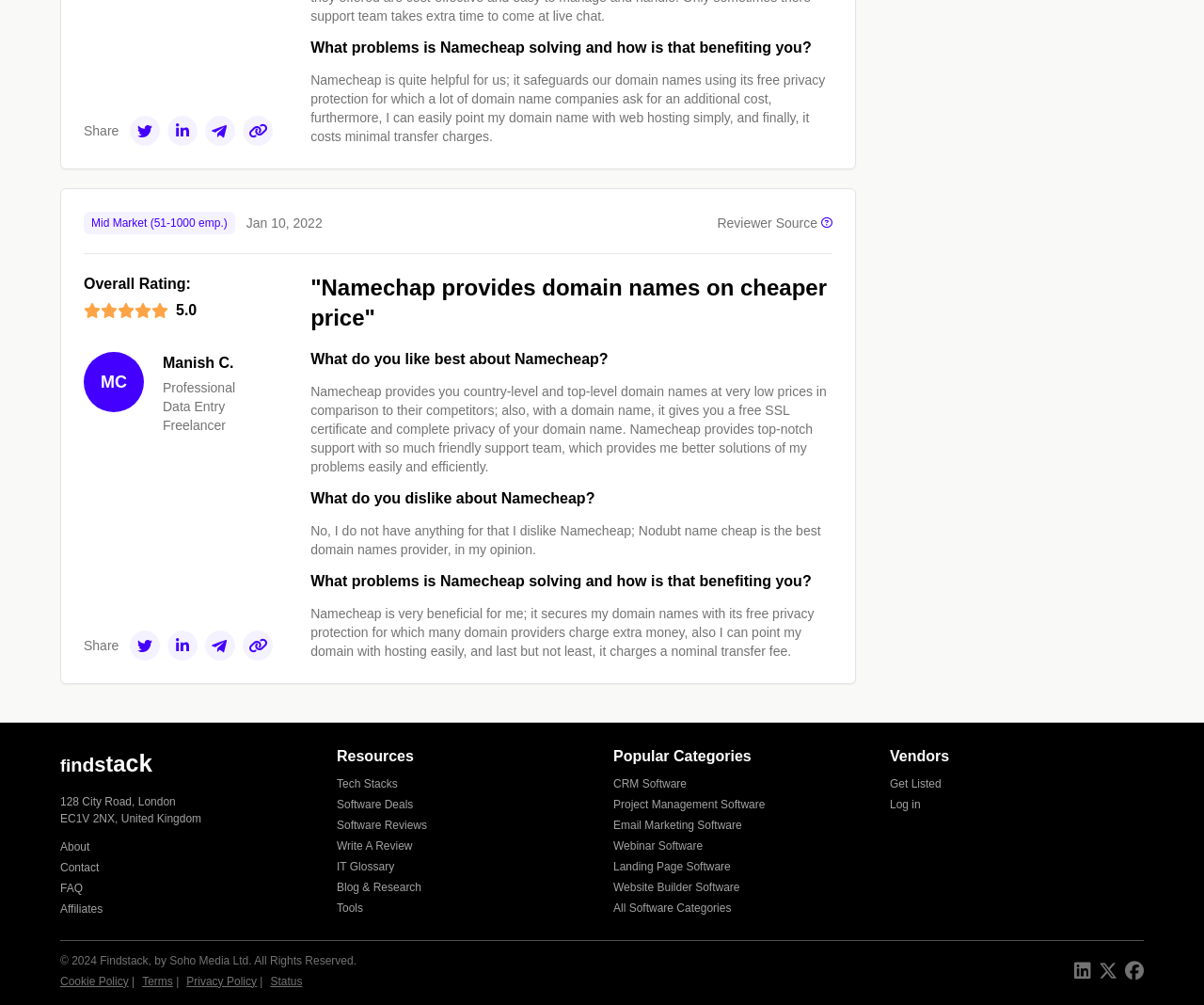What is the benefit of using Namecheap according to the reviewer?
Please give a detailed answer to the question using the information shown in the image.

According to the reviewer, one of the benefits of using Namecheap is that it provides free privacy protection for domain names, which is mentioned in the review section of the webpage.